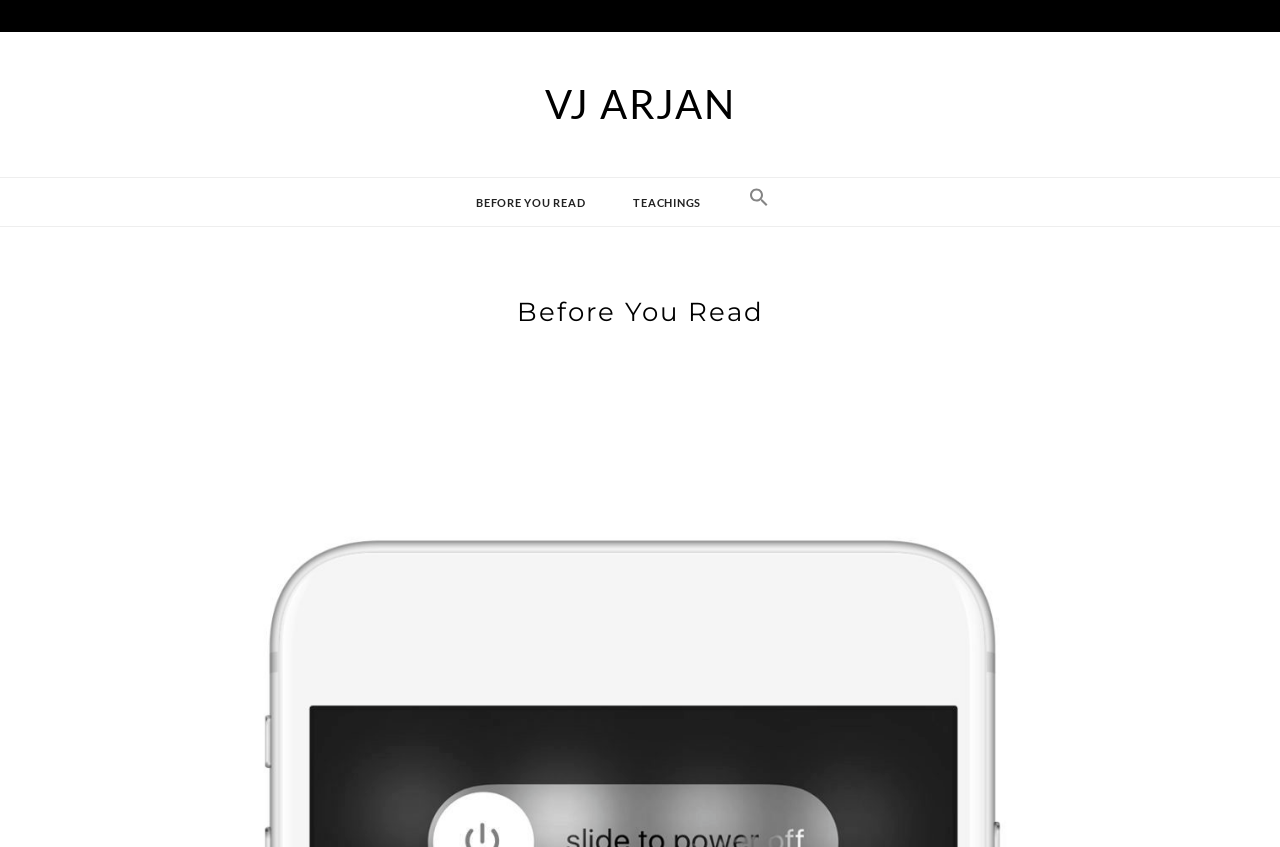From the webpage screenshot, identify the region described by Search Button. Provide the bounding box coordinates as (top-left x, top-left y, bottom-right x, bottom-right y), with each value being a floating point number between 0 and 1.

[0.605, 0.267, 0.633, 0.31]